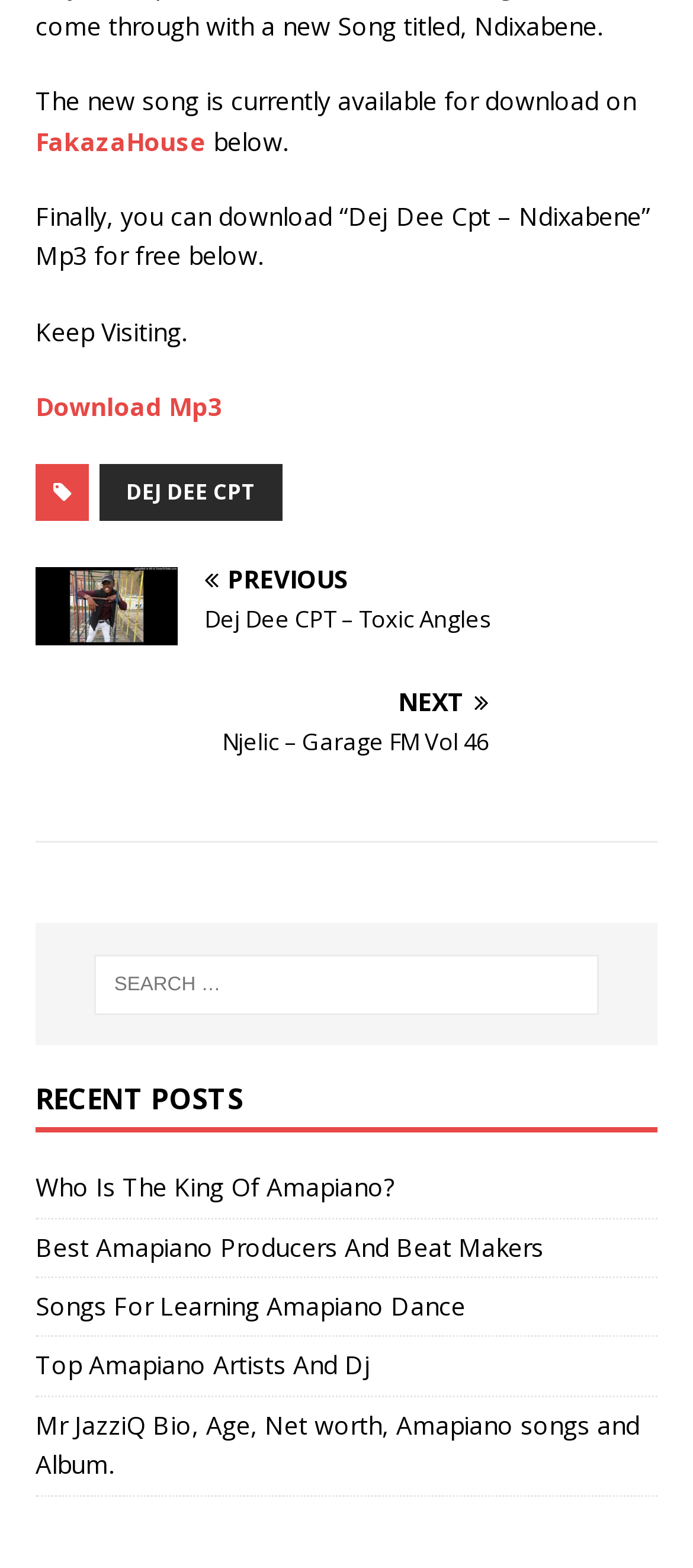Specify the bounding box coordinates of the element's region that should be clicked to achieve the following instruction: "Search for:". The bounding box coordinates consist of four float numbers between 0 and 1, in the format [left, top, right, bottom].

[0.137, 0.609, 0.863, 0.647]